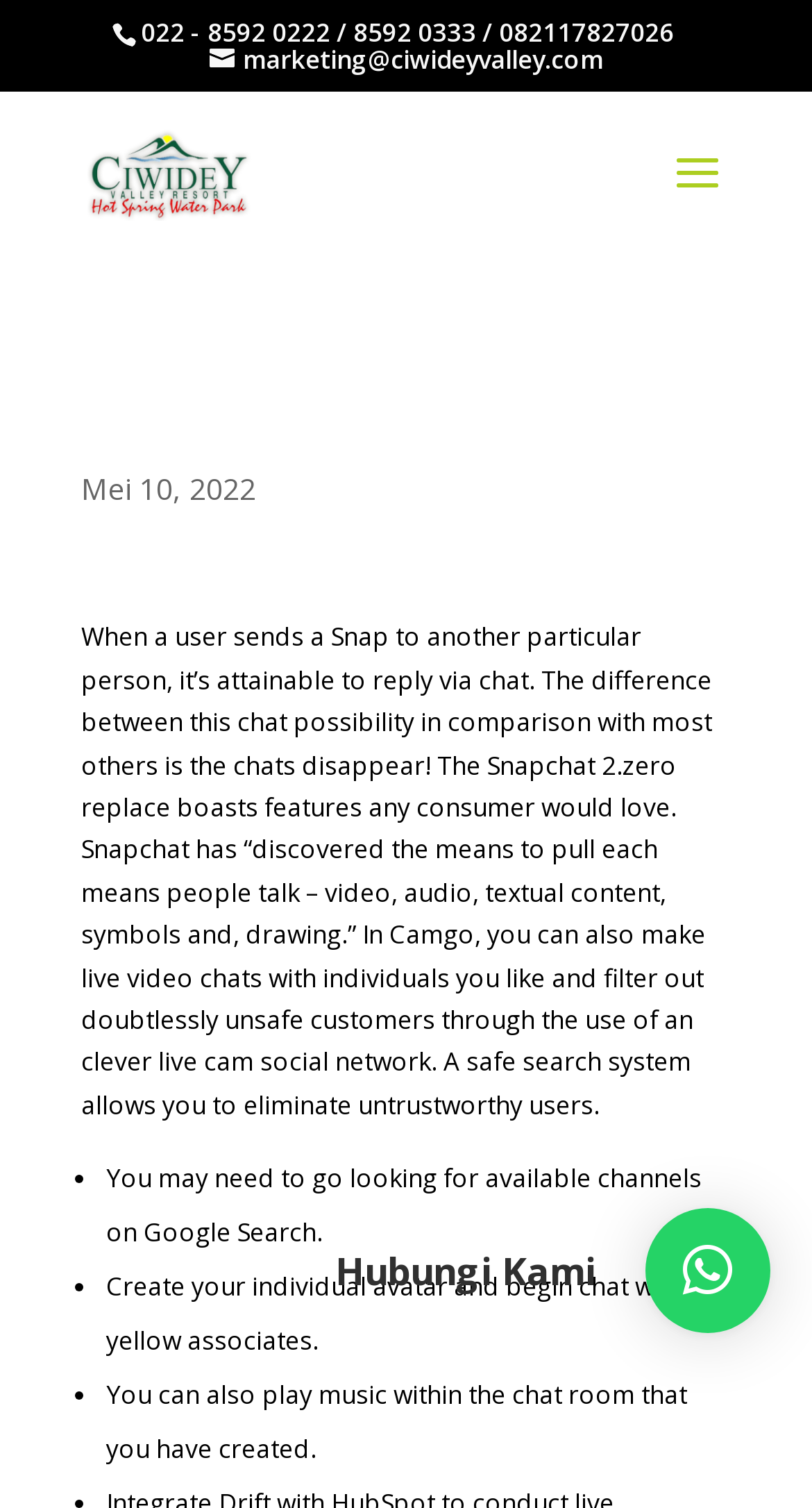Please respond in a single word or phrase: 
How can users eliminate untrustworthy users in Camgo?

Using an intelligent live cam social network